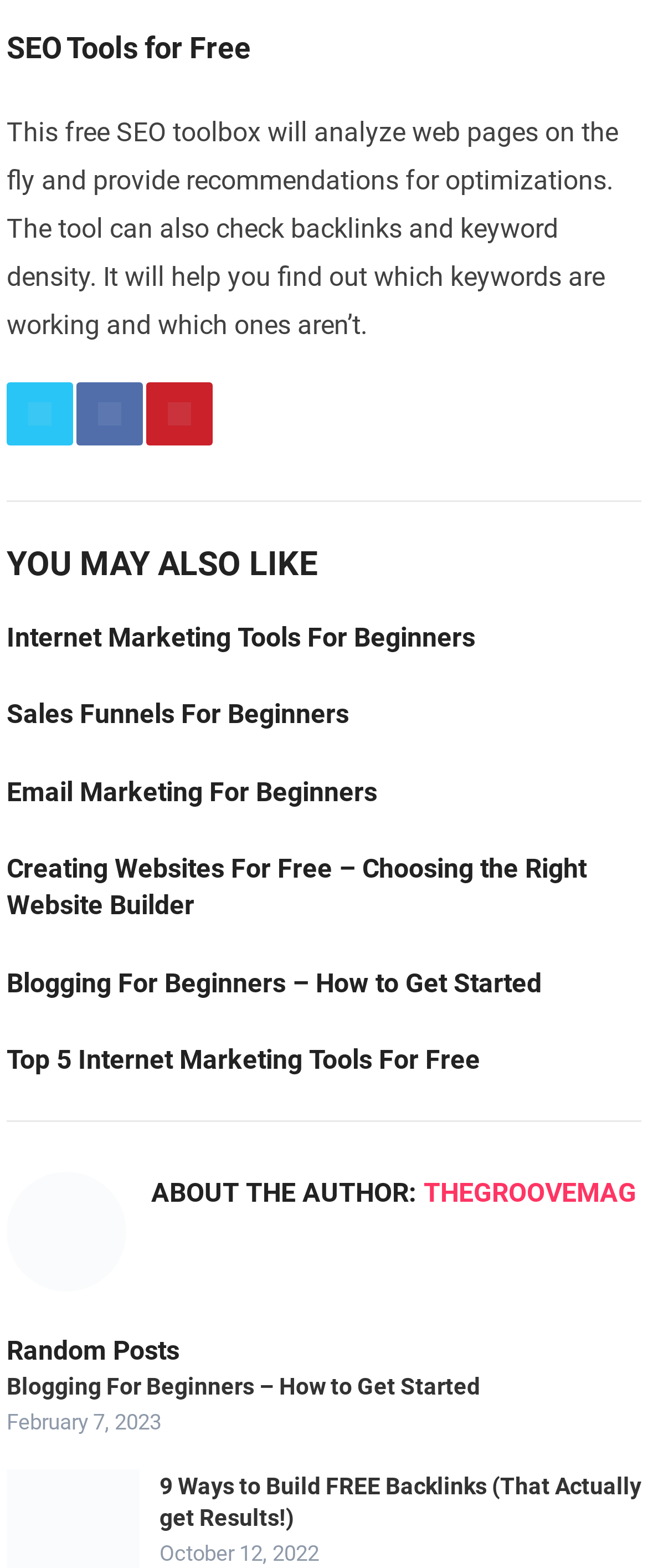Determine the bounding box for the UI element described here: "Internet Marketing Tools For Beginners".

[0.01, 0.396, 0.733, 0.416]